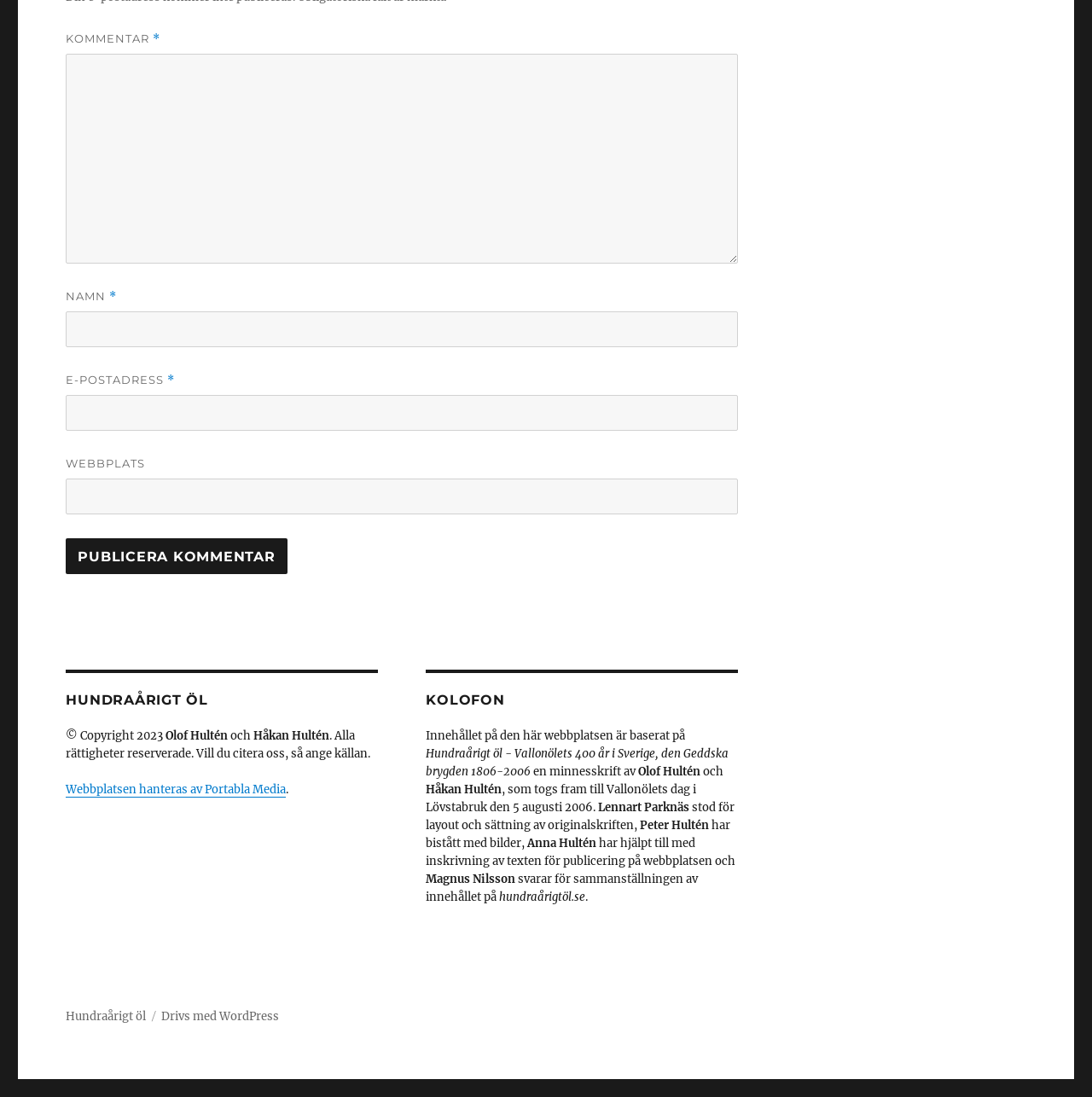Provide your answer to the question using just one word or phrase: Who are the authors of the content on the webpage?

Olof Hultén and Håkan Hultén